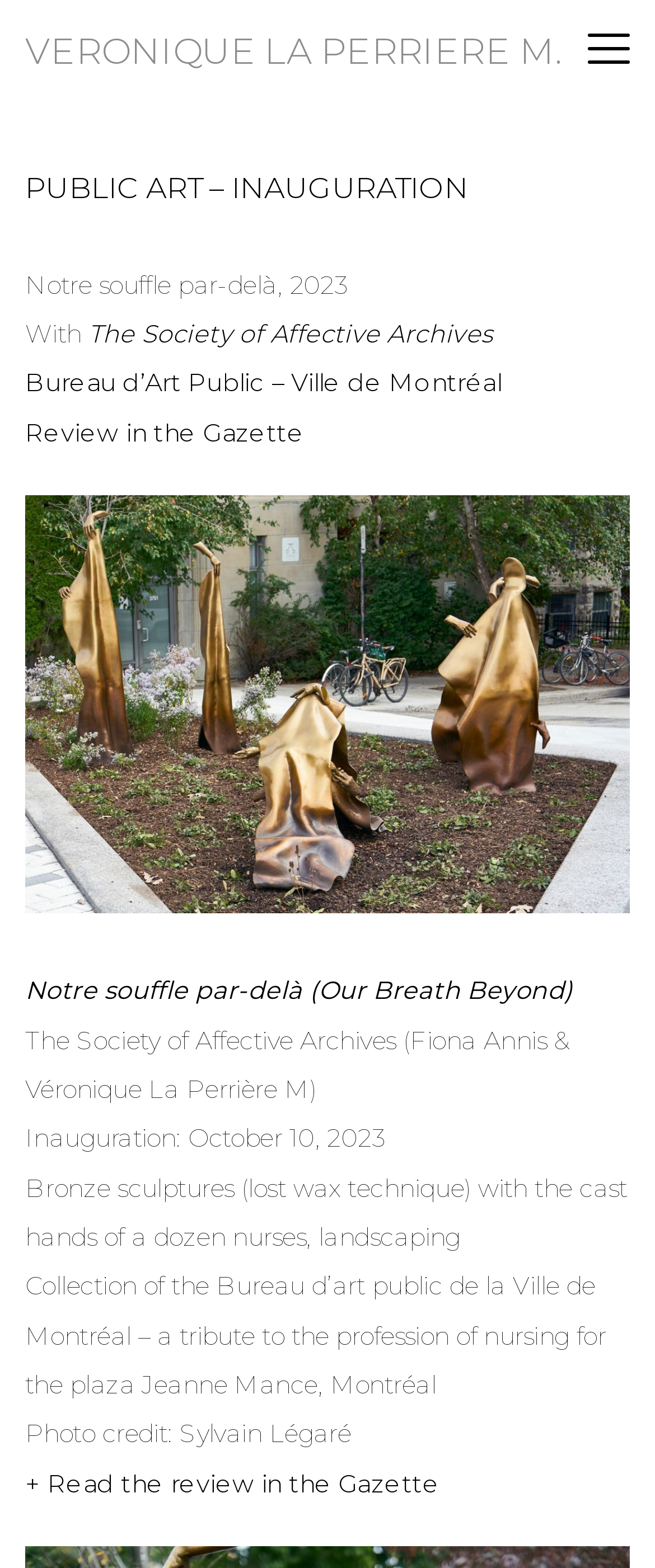Please examine the image and provide a detailed answer to the question: Who is the photographer credited for the photo?

The photographer's name can be found in the StaticText 'Photo credit: Sylvain Légaré' at the bottom of the webpage, which credits the photographer for the photo.